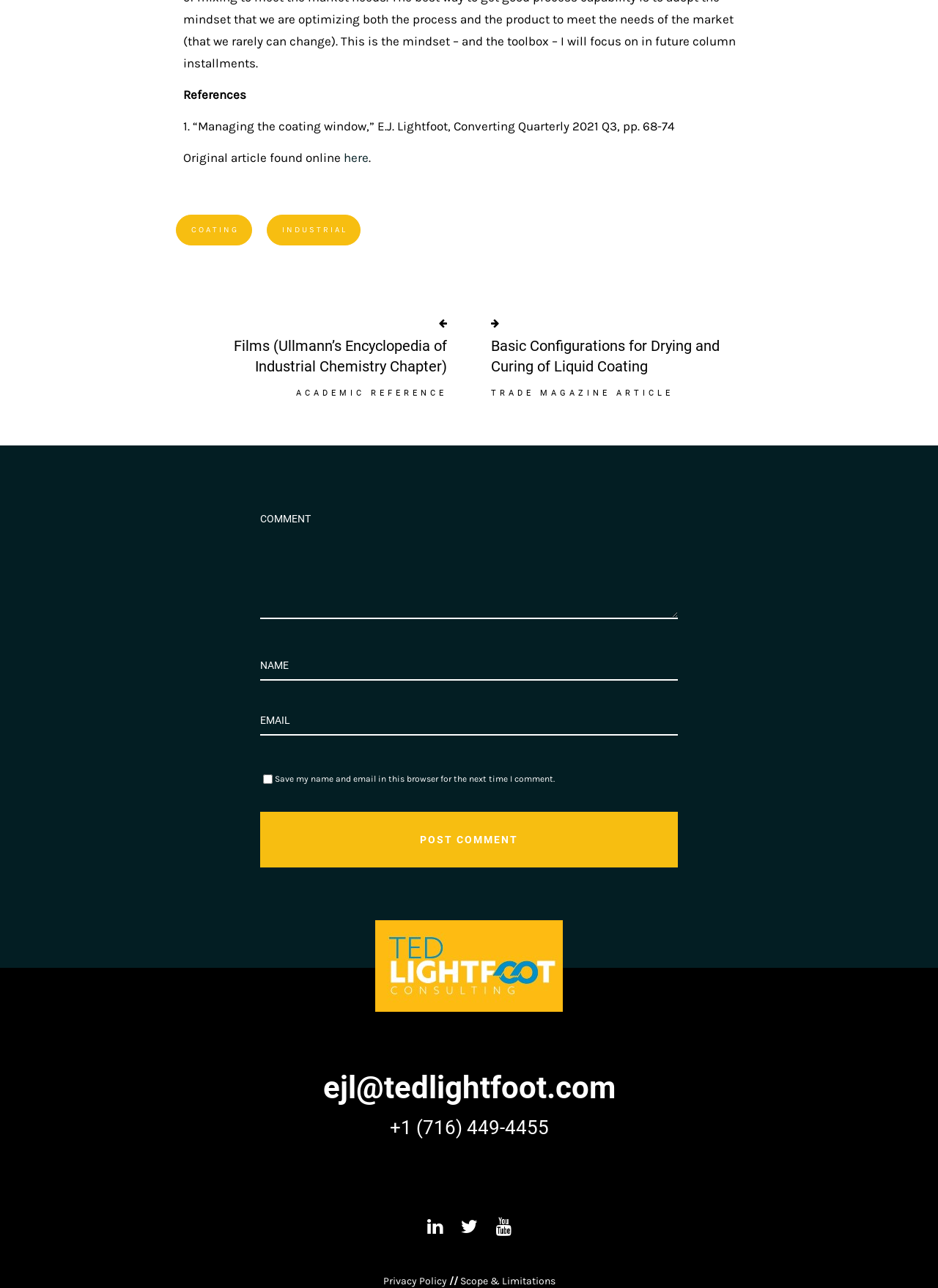How many social media links are there?
Use the image to answer the question with a single word or phrase.

3